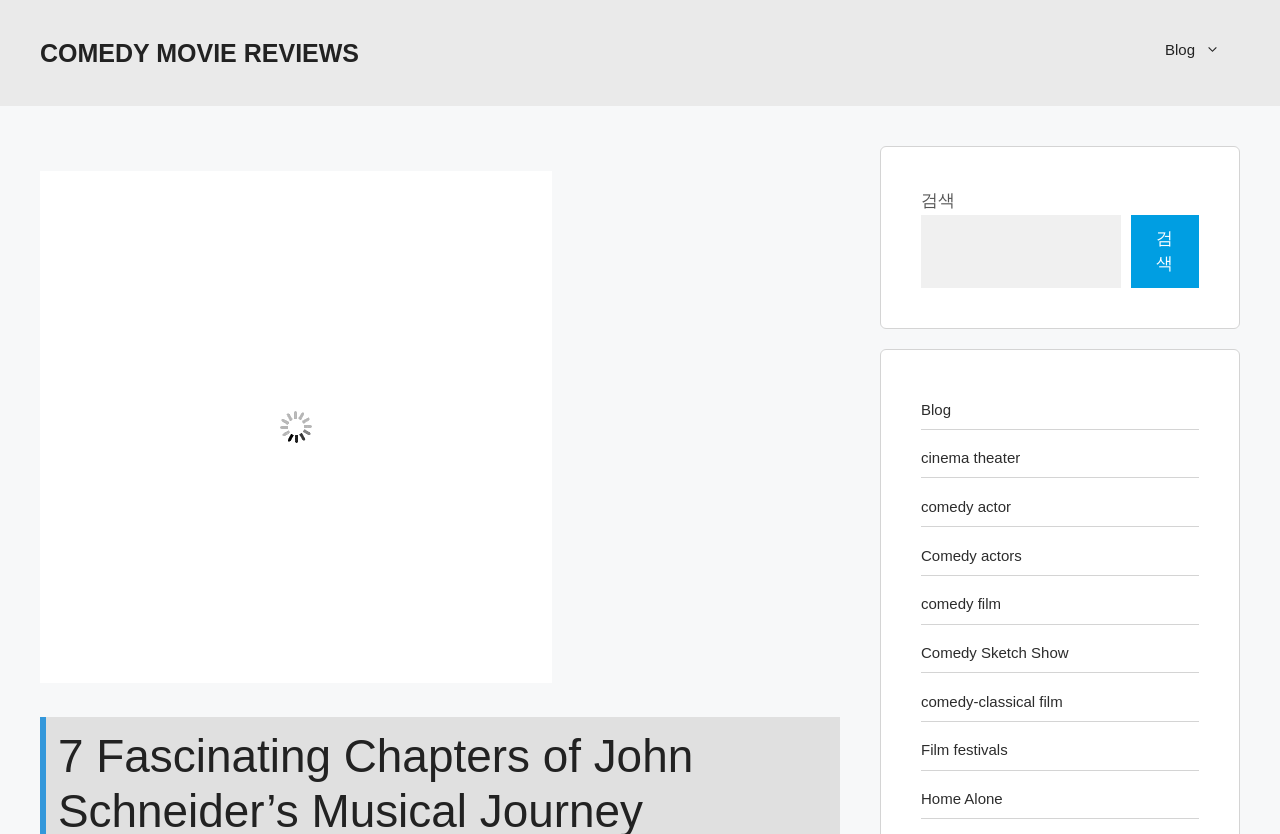Answer the question in a single word or phrase:
What is the navigation section located at?

Top-right corner